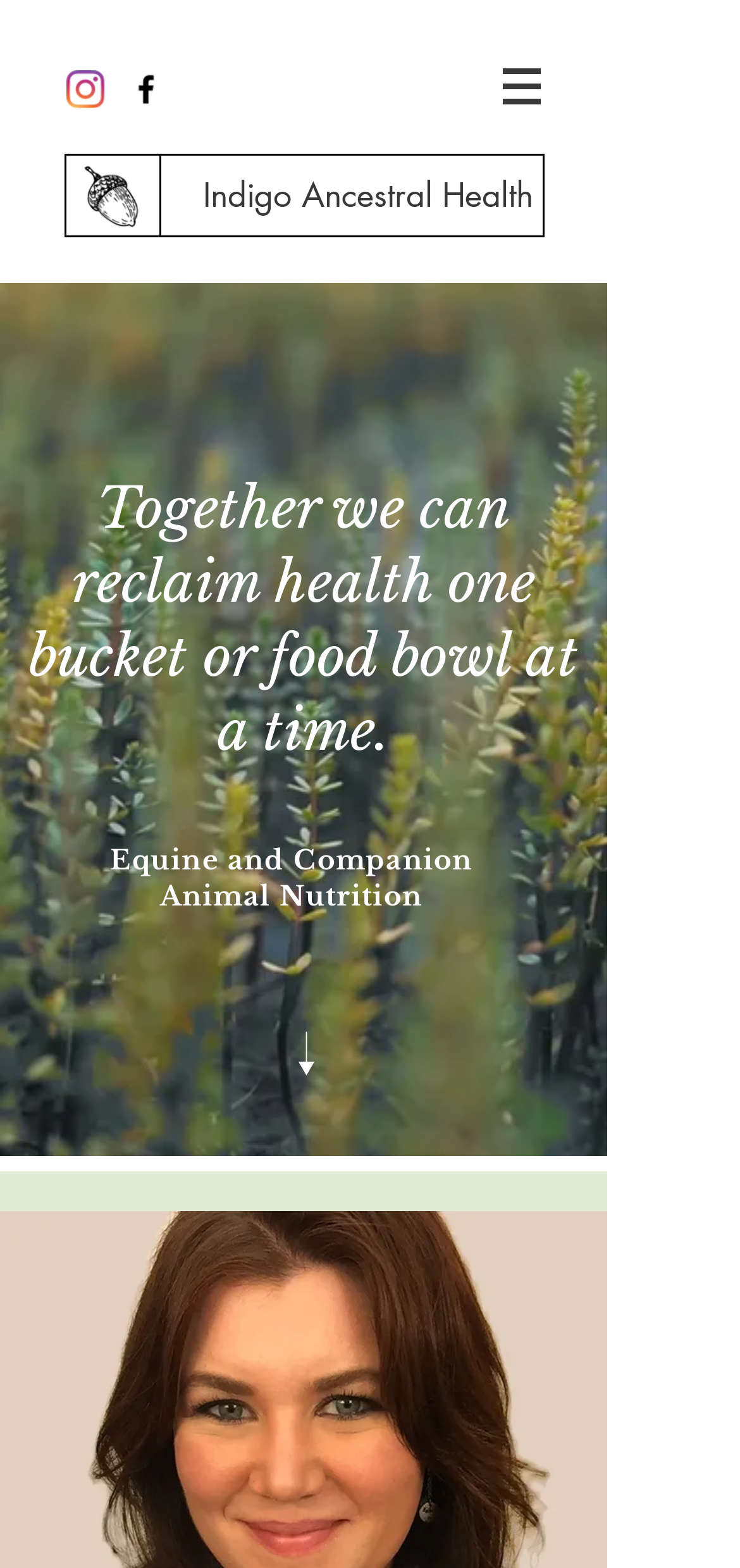Extract the bounding box coordinates of the UI element described: "aria-label="Instagram"". Provide the coordinates in the format [left, top, right, bottom] with values ranging from 0 to 1.

[0.09, 0.045, 0.141, 0.069]